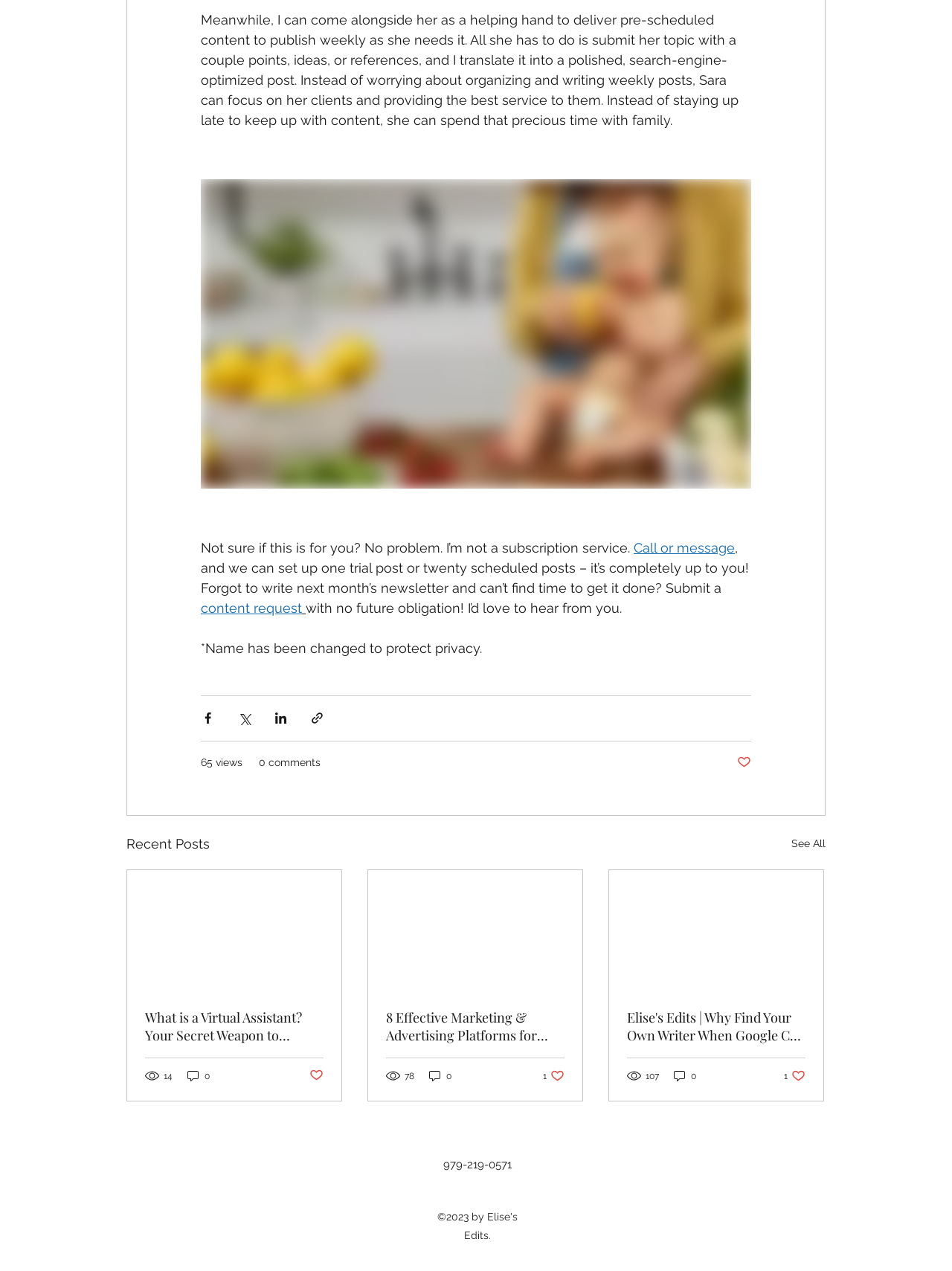How can Sara focus on her clients?
Look at the image and respond with a single word or a short phrase.

By outsourcing content writing